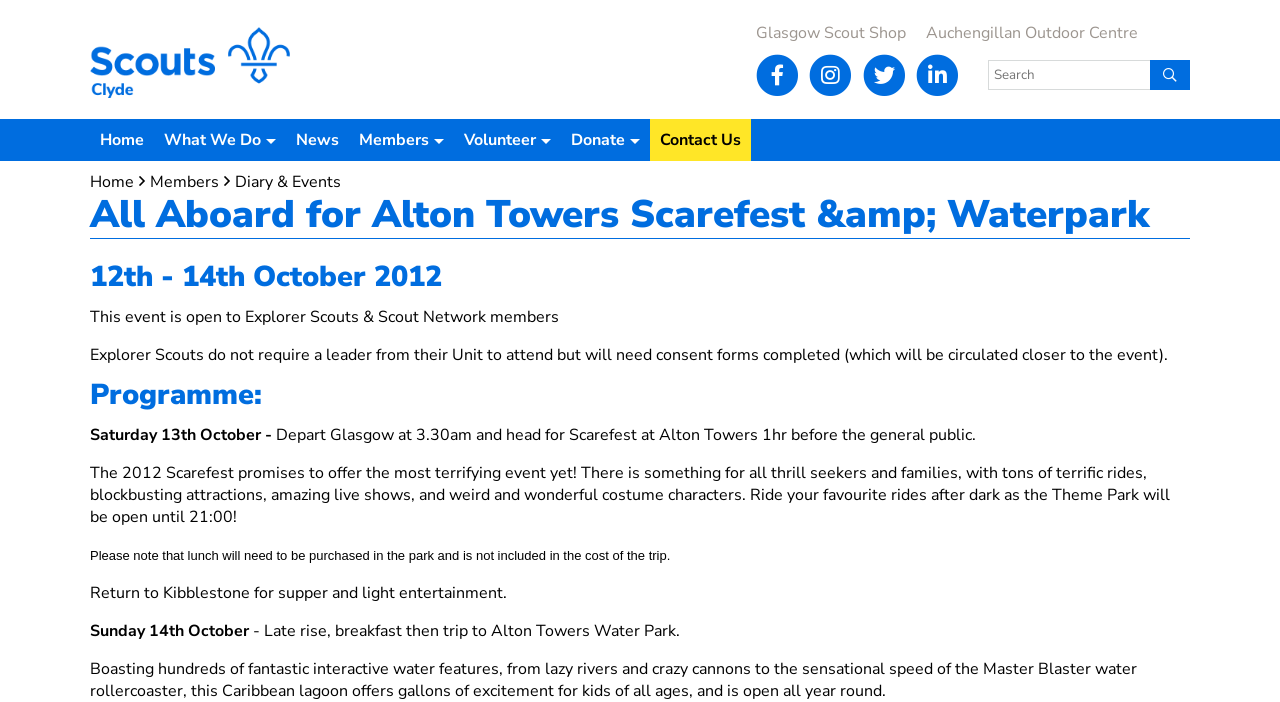Please identify the bounding box coordinates of the element's region that I should click in order to complete the following instruction: "Click the Clyde Scouts logo". The bounding box coordinates consist of four float numbers between 0 and 1, i.e., [left, top, right, bottom].

[0.07, 0.038, 0.227, 0.14]